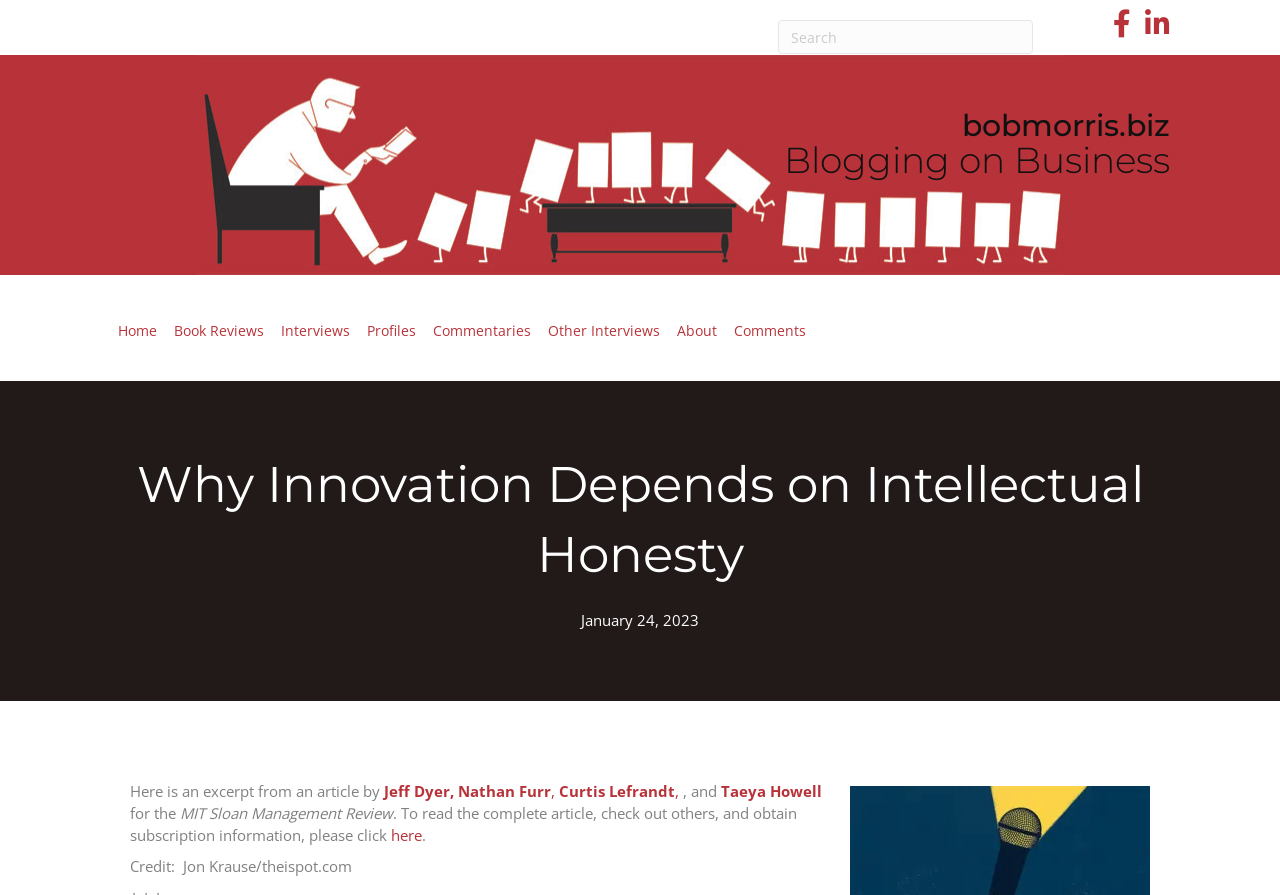Determine the bounding box coordinates of the element's region needed to click to follow the instruction: "Visit bobmorris.biz". Provide these coordinates as four float numbers between 0 and 1, formatted as [left, top, right, bottom].

[0.752, 0.12, 0.914, 0.161]